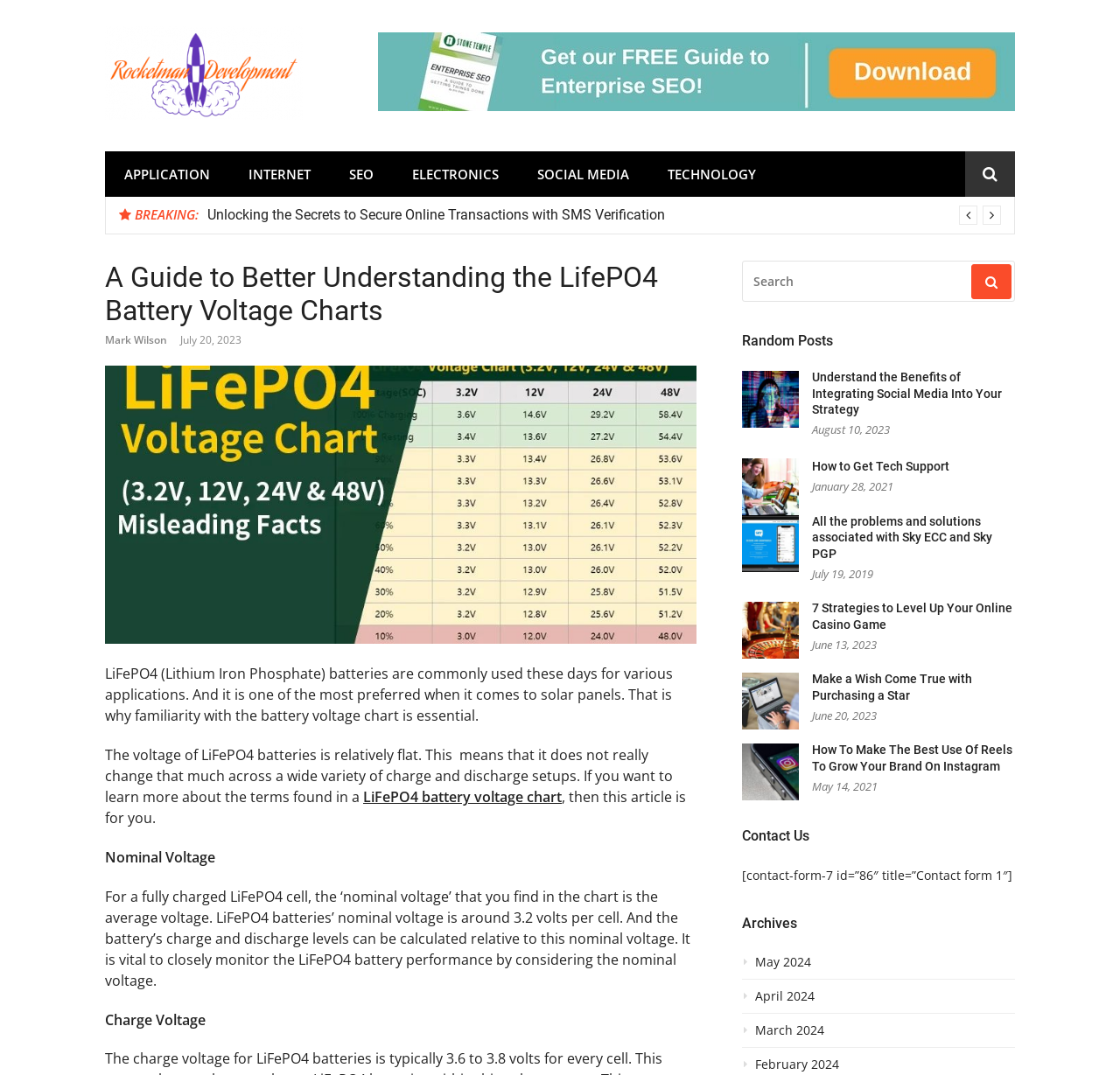Find and generate the main title of the webpage.

A Guide to Better Understanding the LifePO4 Battery Voltage Charts